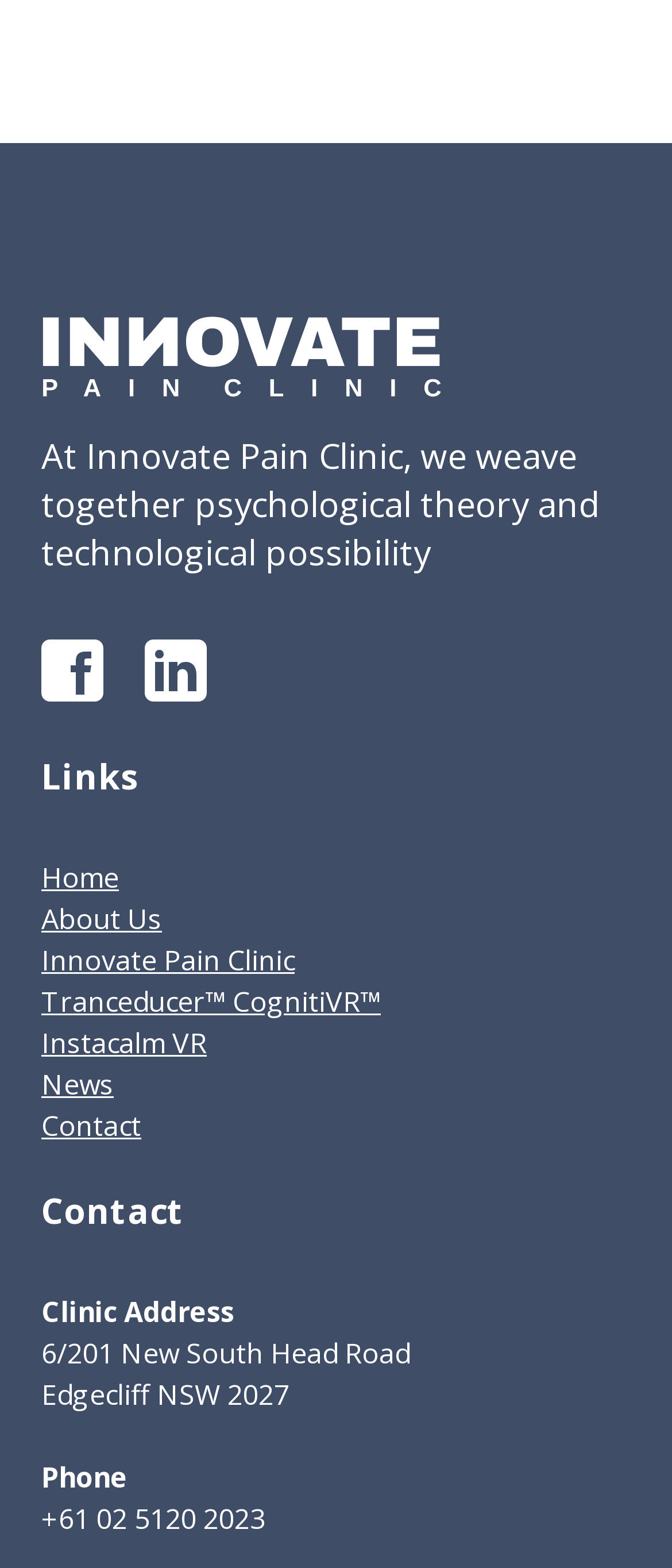What is the address of the pain clinic?
Answer the question in a detailed and comprehensive manner.

The address of the pain clinic is located in the contact section of the webpage, and it is specified as 6/201 New South Head Road, Edgecliff NSW 2027.